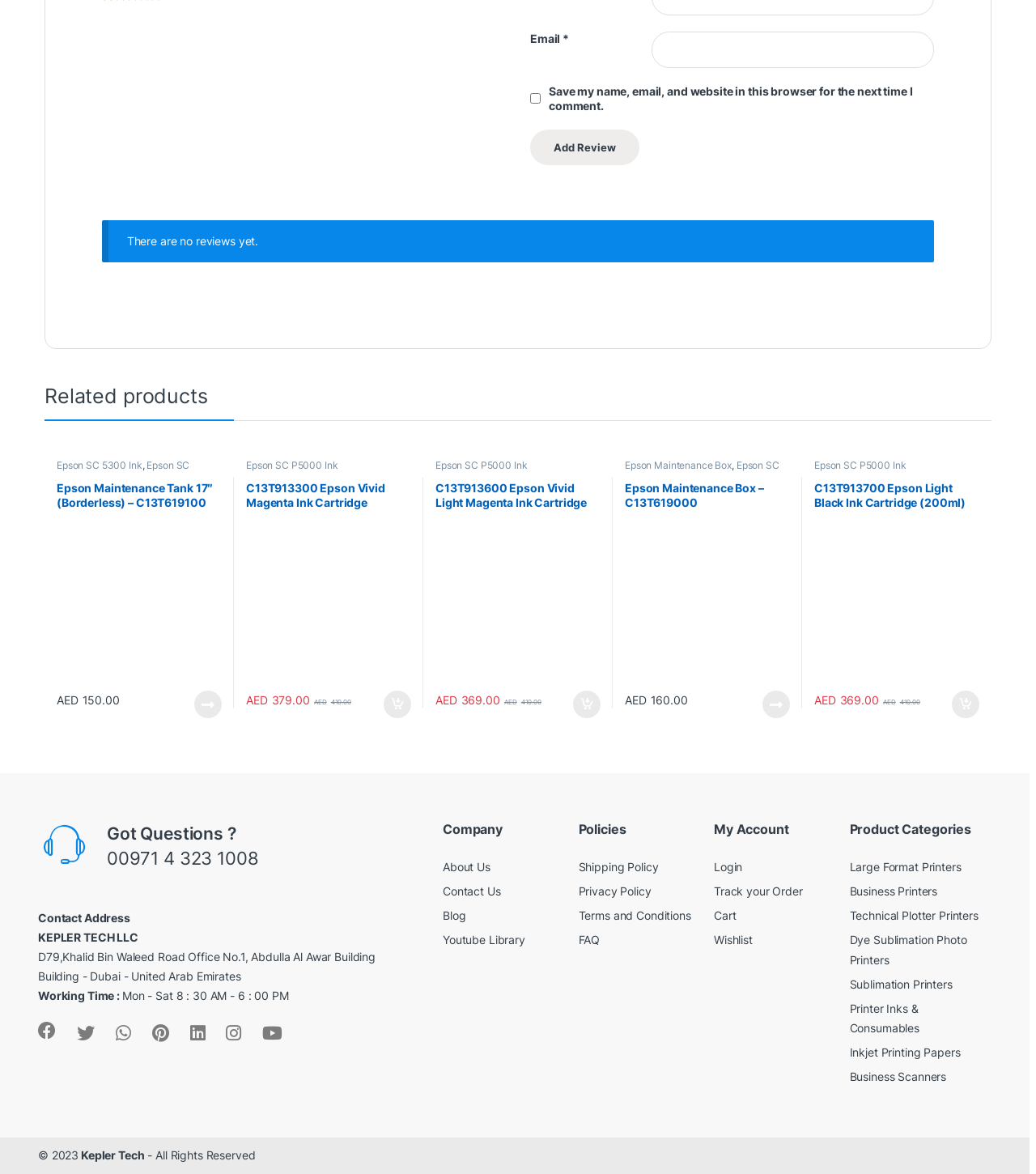Please locate the bounding box coordinates for the element that should be clicked to achieve the following instruction: "Enter email address". Ensure the coordinates are given as four float numbers between 0 and 1, i.e., [left, top, right, bottom].

[0.629, 0.027, 0.902, 0.058]